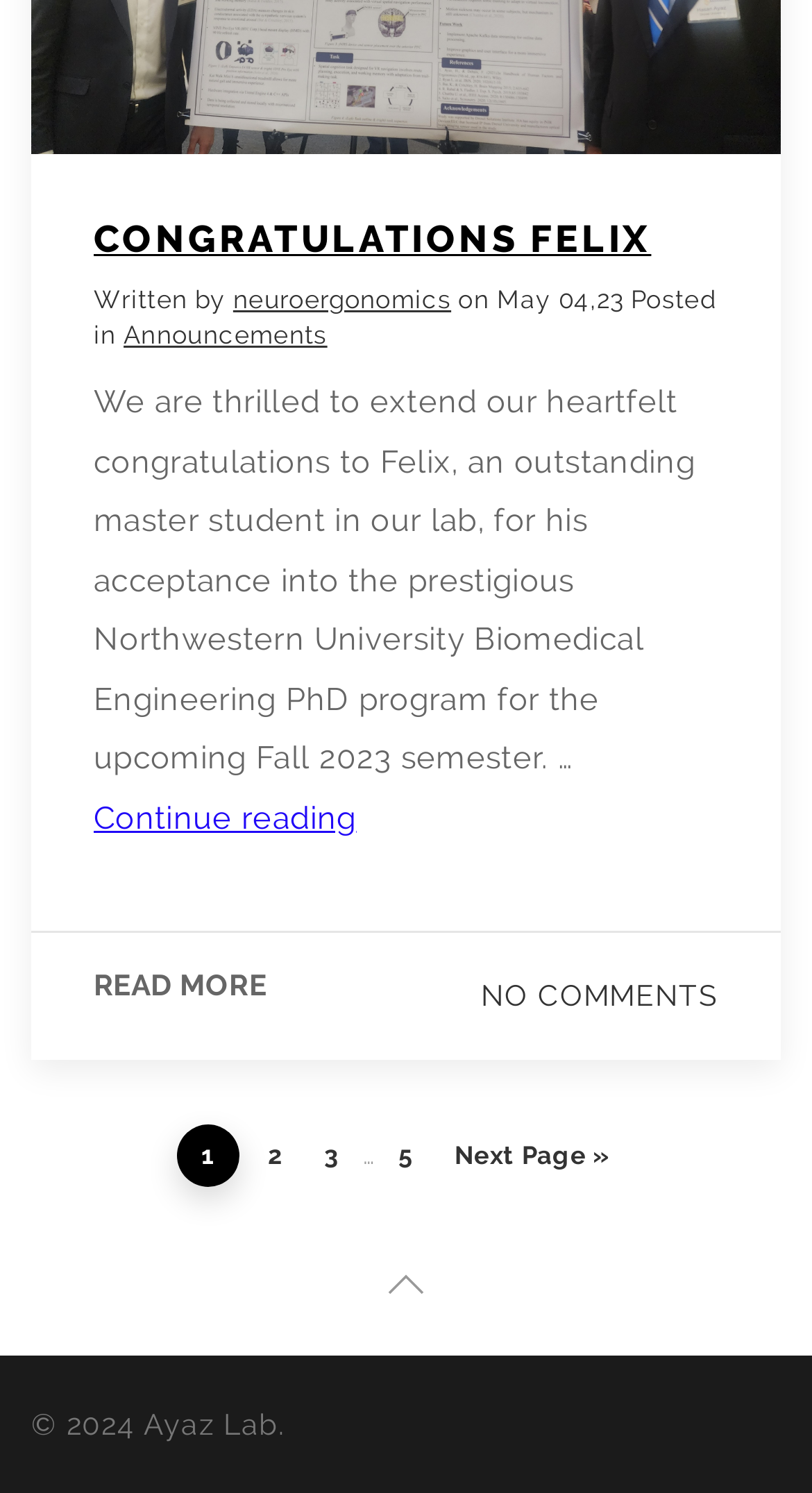From the webpage screenshot, predict the bounding box of the UI element that matches this description: "Next Page »".

[0.56, 0.765, 0.752, 0.784]